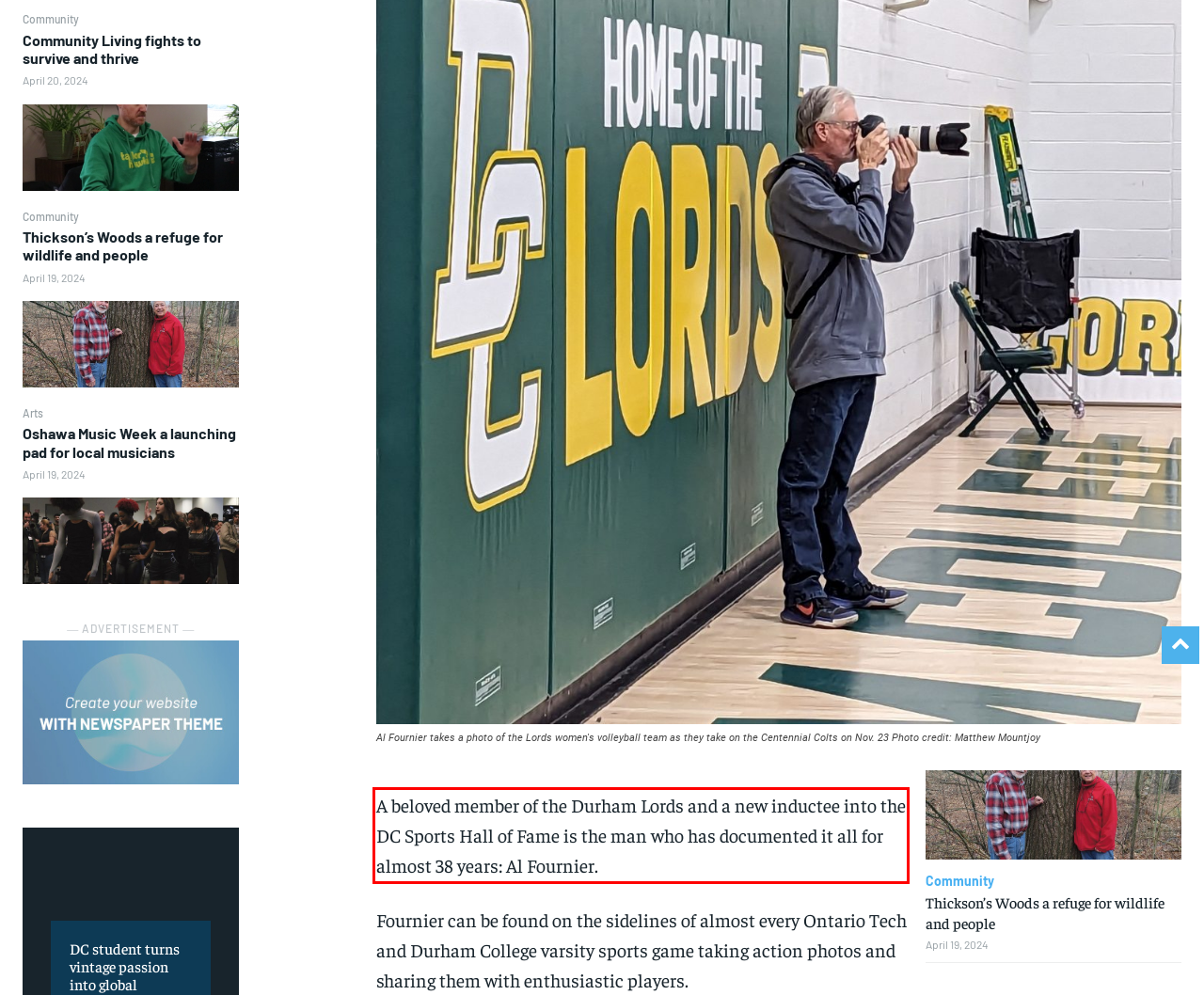Given a screenshot of a webpage, locate the red bounding box and extract the text it encloses.

A beloved member of the Durham Lords and a new inductee into the DC Sports Hall of Fame is the man who has documented it all for almost 38 years: Al Fournier.